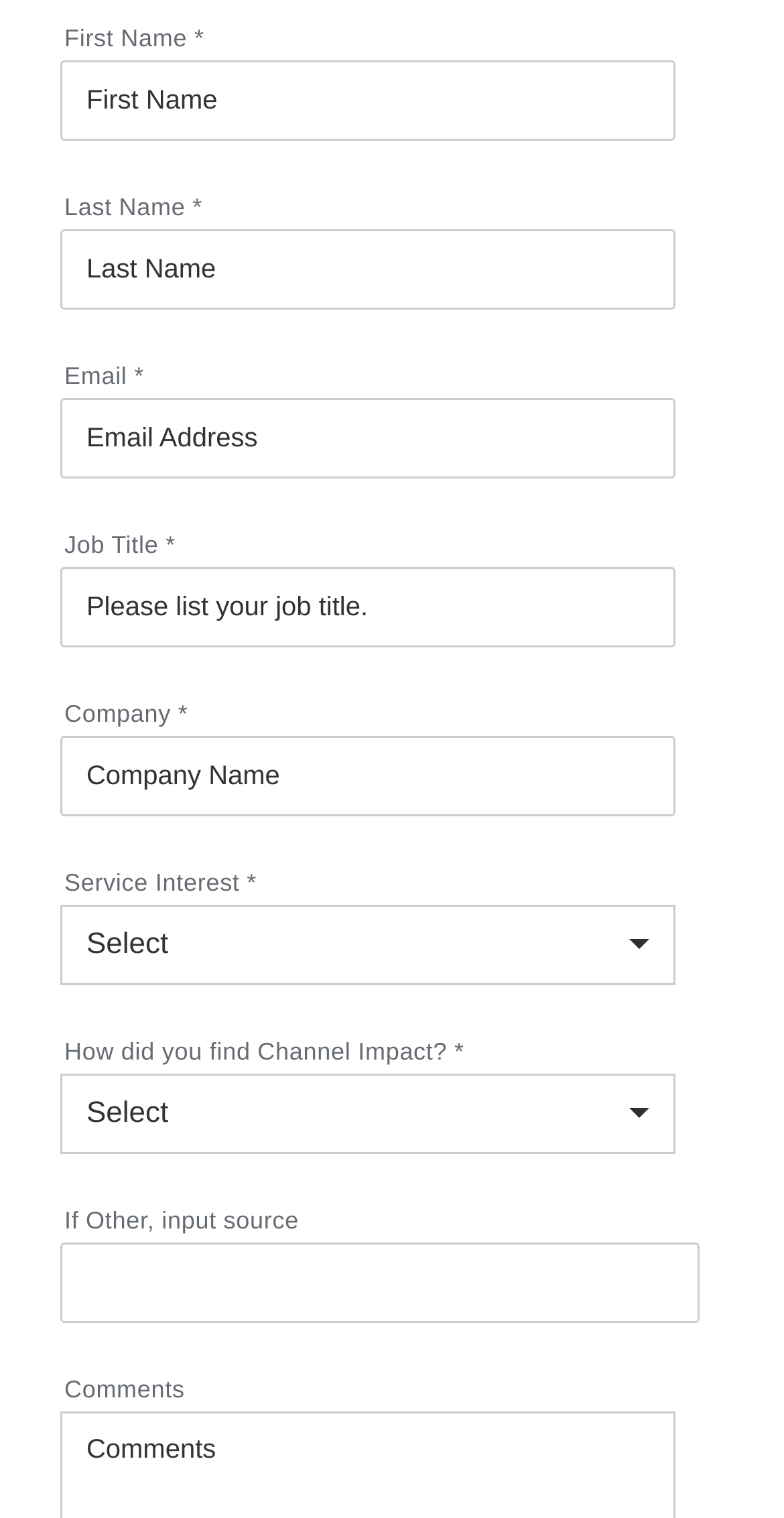Give a one-word or short phrase answer to this question: 
What is the first field to fill in the form?

First Name